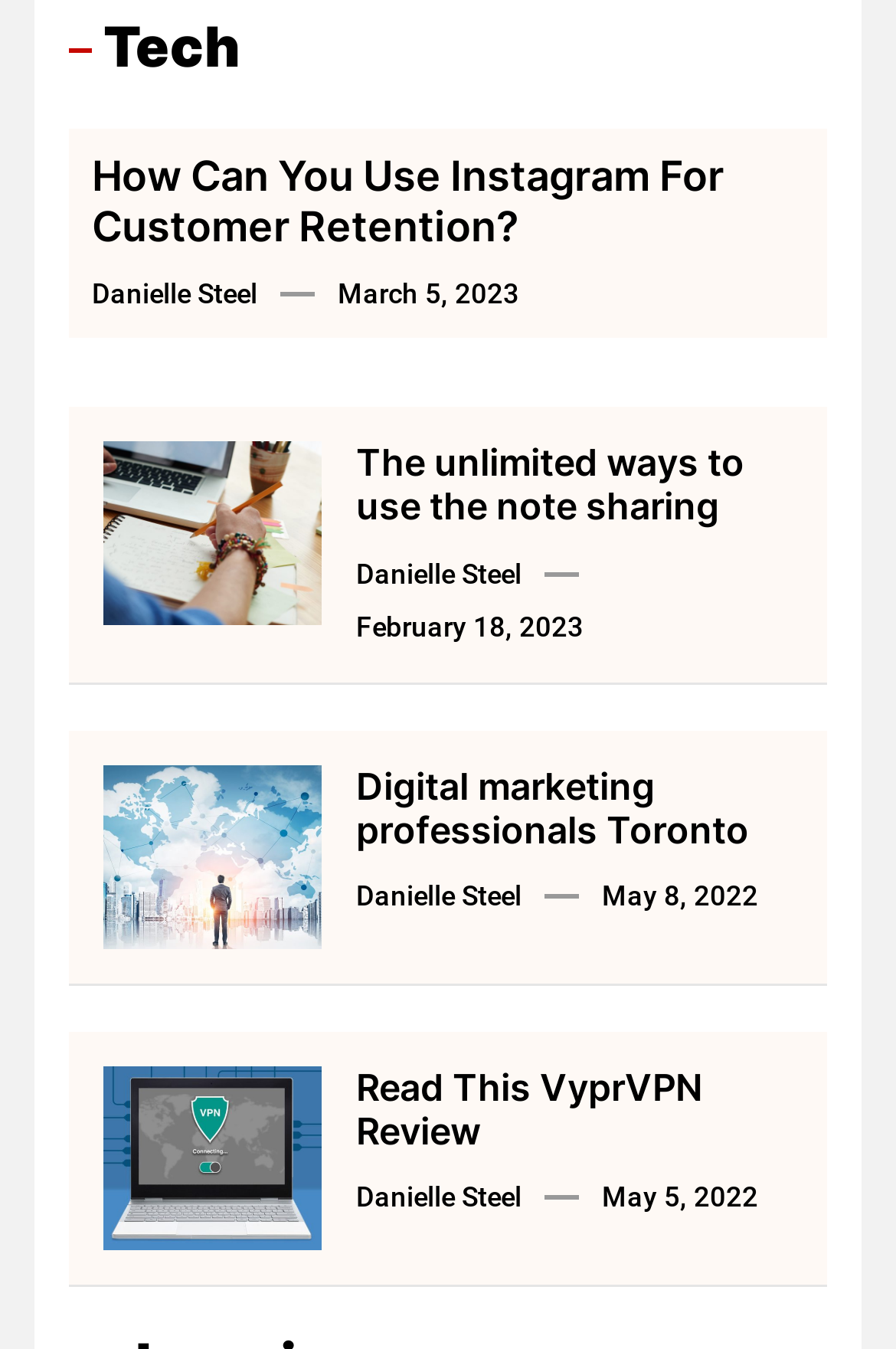Give a one-word or one-phrase response to the question:
What is the date of the oldest article?

May 5, 2022